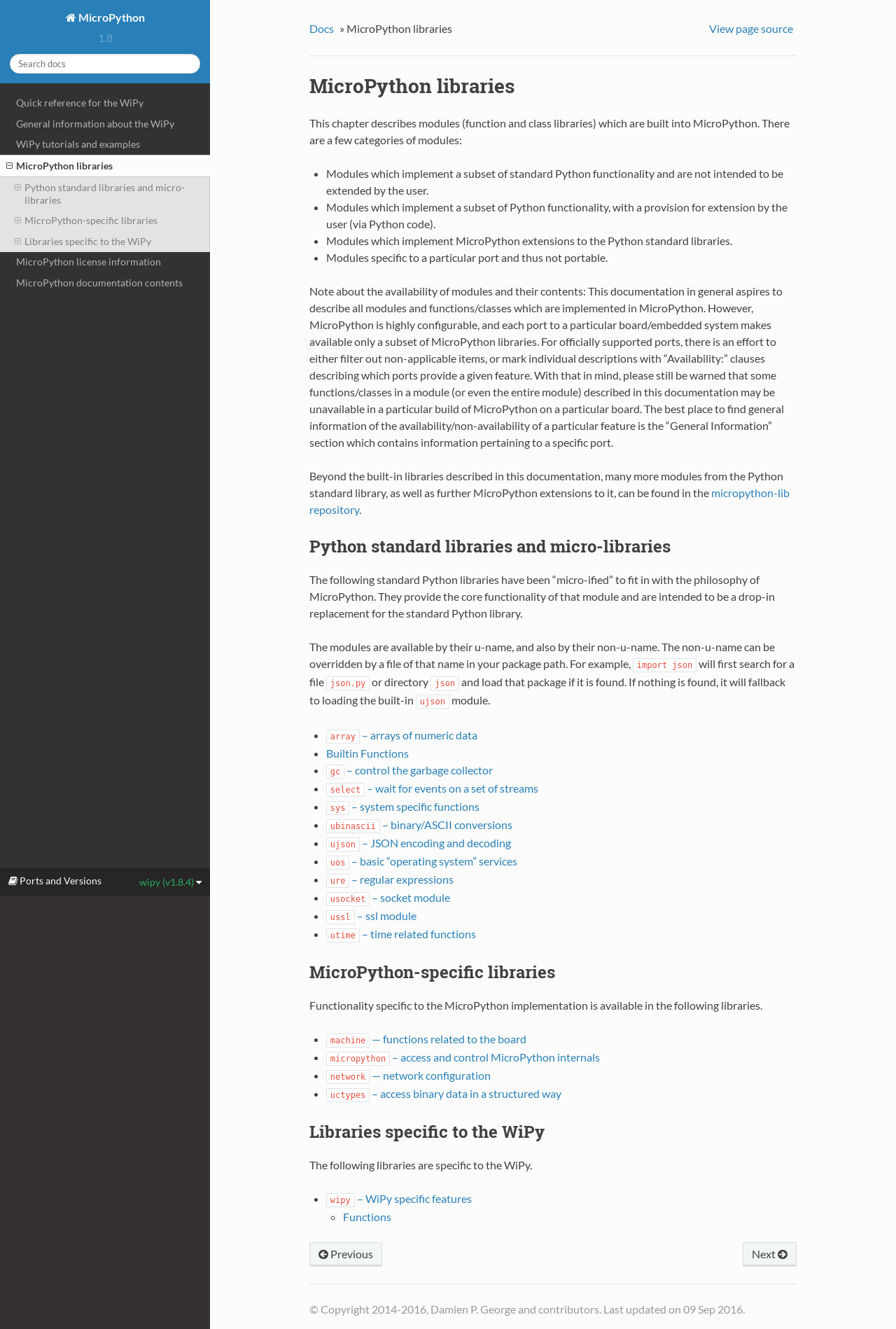Give a full account of the webpage's elements and their arrangement.

This webpage is about MicroPython libraries documentation. At the top, there is a navigation bar with links to "Quick reference for the WiPy", "General information about the WiPy", and other related topics. Below the navigation bar, there is a search box where users can input keywords to search for specific documentation.

The main content of the page is divided into sections. The first section is an introduction to MicroPython libraries, which describes the different categories of modules, including those that implement a subset of standard Python functionality, those that provide extensions to the Python standard libraries, and those specific to a particular port.

The next section is about Python standard libraries and micro-libraries, which provides information on the standard Python libraries that have been "micro-ified" to fit in with the philosophy of MicroPython. This section includes a list of libraries, such as array, Builtin Functions, gc, and select, with links to their respective documentation pages.

The third section is about MicroPython-specific libraries, which provides information on libraries specific to the MicroPython implementation, including machine, micropython, network, and uctypes, with links to their respective documentation pages.

Throughout the page, there are also links to other related topics, such as the MicroPython license information and documentation contents. At the bottom of the page, there is a link to view the page source.